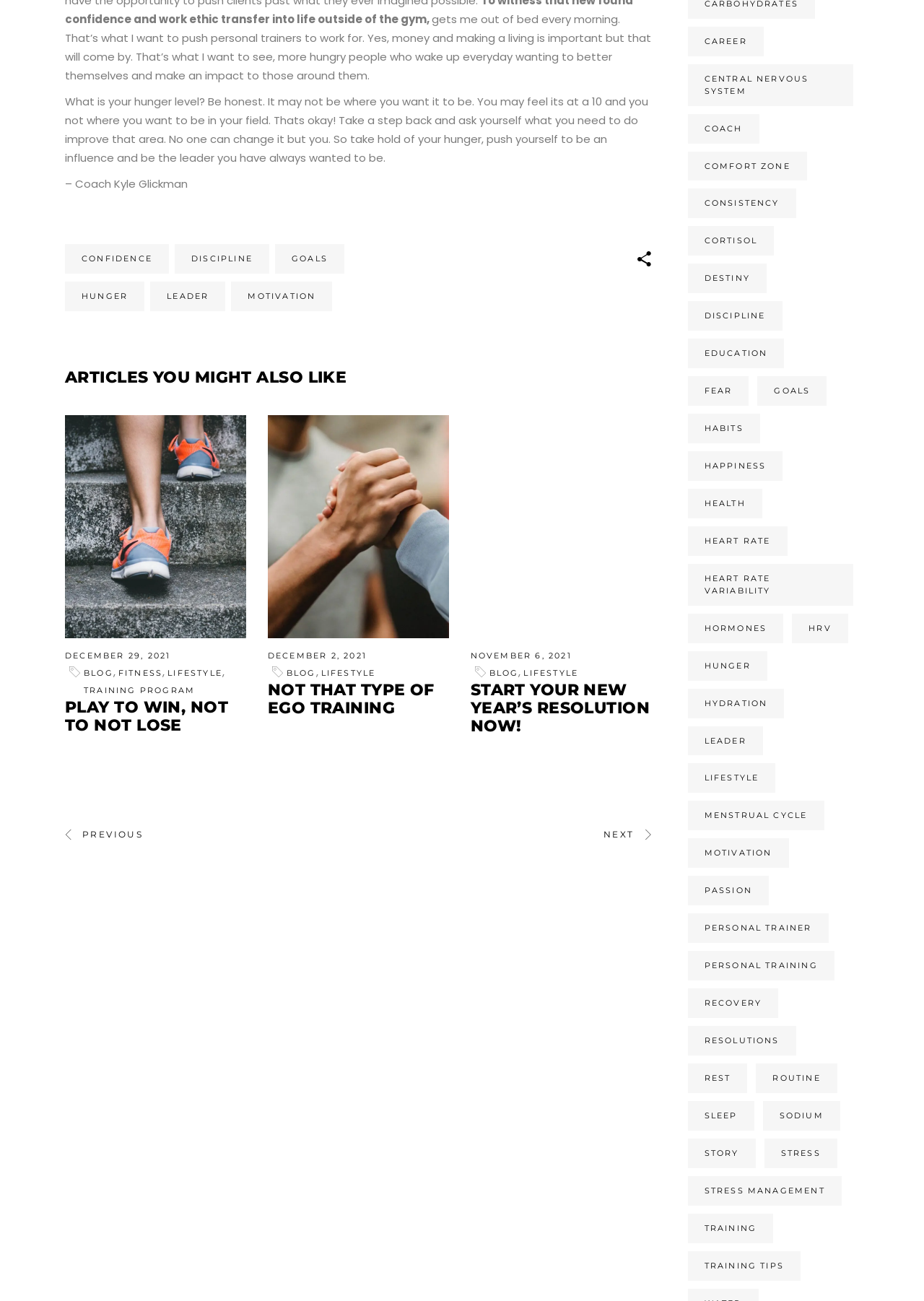What is the purpose of the links at the bottom of the webpage?
Provide a concise answer using a single word or phrase based on the image.

To navigate to other pages